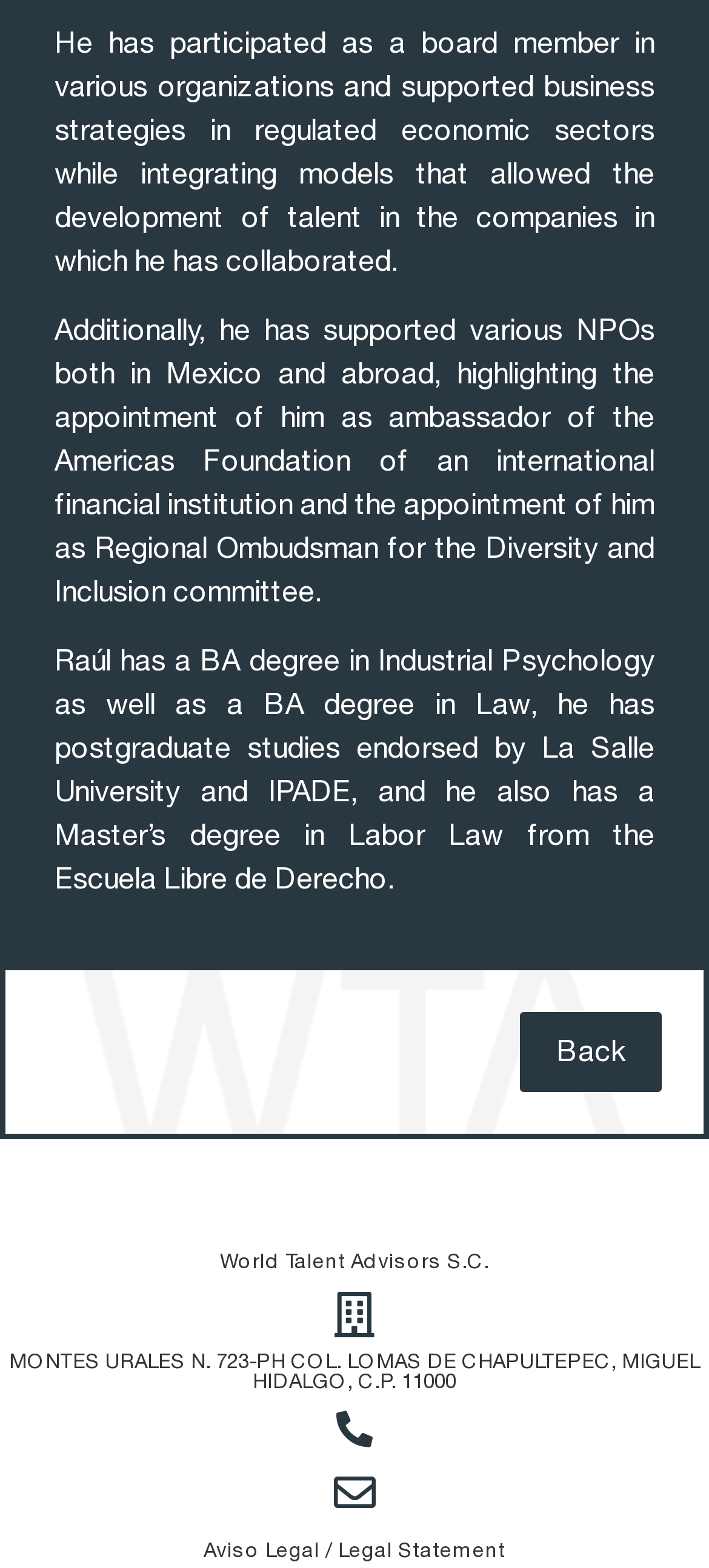Based on the description "Back", find the bounding box of the specified UI element.

[0.733, 0.645, 0.933, 0.696]